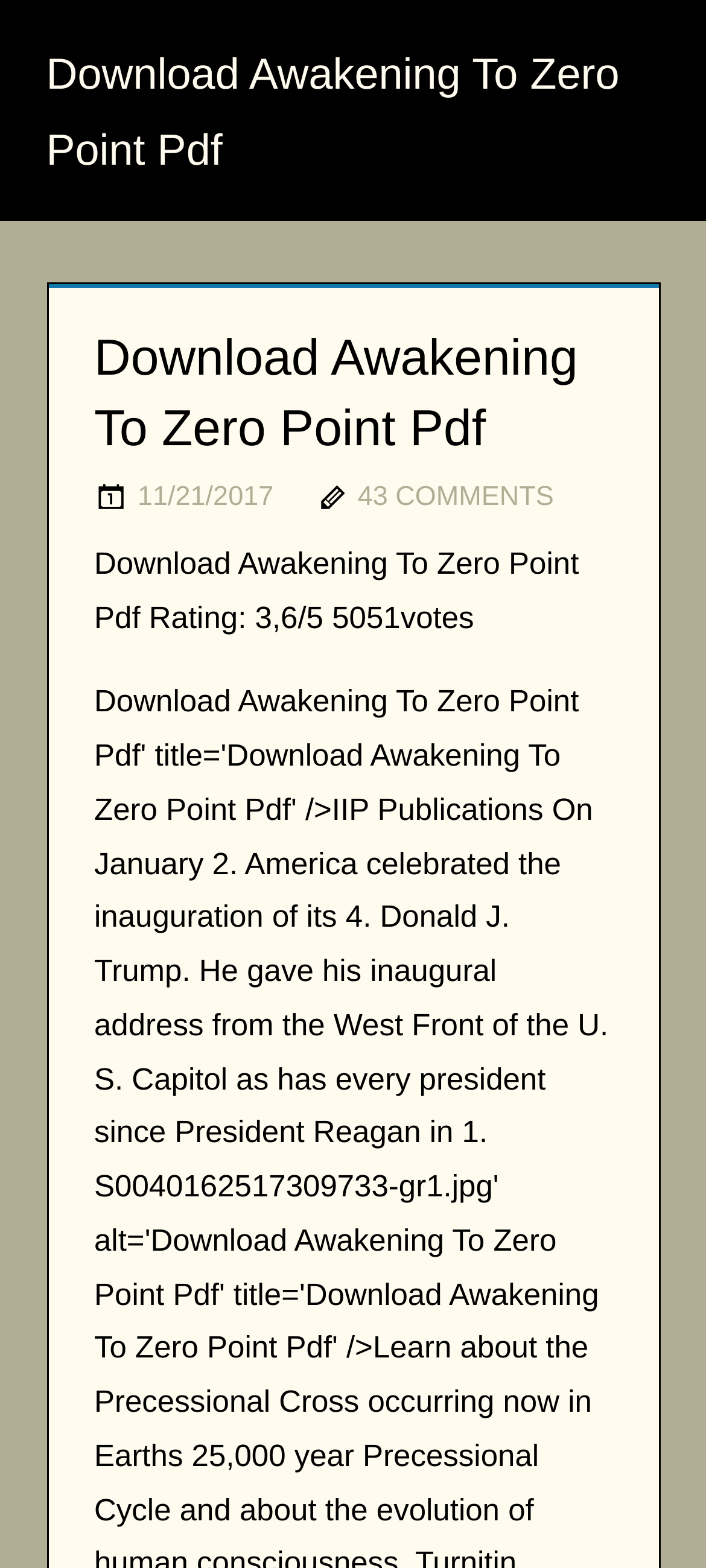Provide the bounding box coordinates in the format (top-left x, top-left y, bottom-right x, bottom-right y). All values are floating point numbers between 0 and 1. Determine the bounding box coordinate of the UI element described as: 11/21/2017

[0.195, 0.307, 0.387, 0.327]